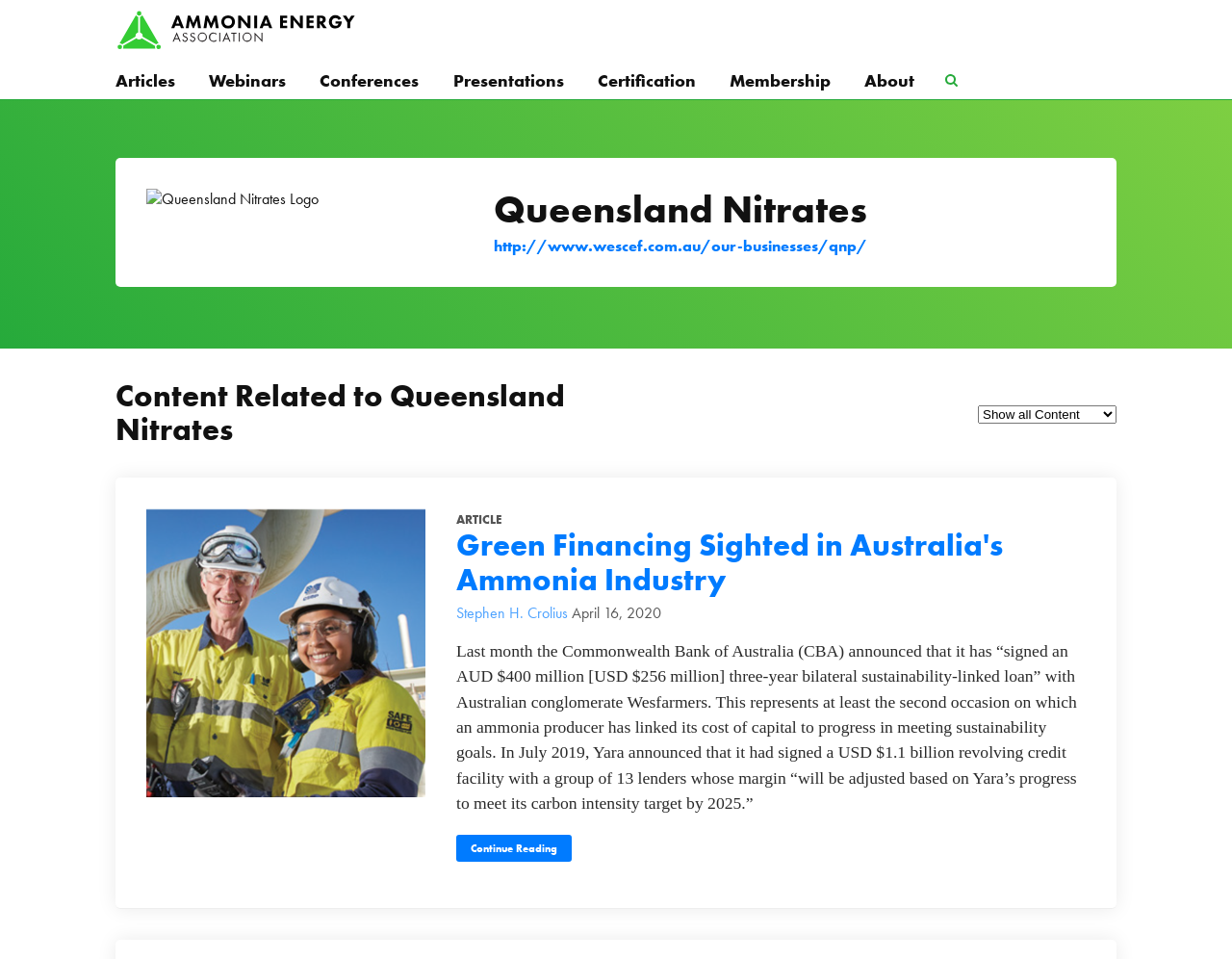Identify the bounding box coordinates of the section that should be clicked to achieve the task described: "Read the article about Green Financing Sighted in Australia's Ammonia Industry".

[0.119, 0.816, 0.345, 0.837]